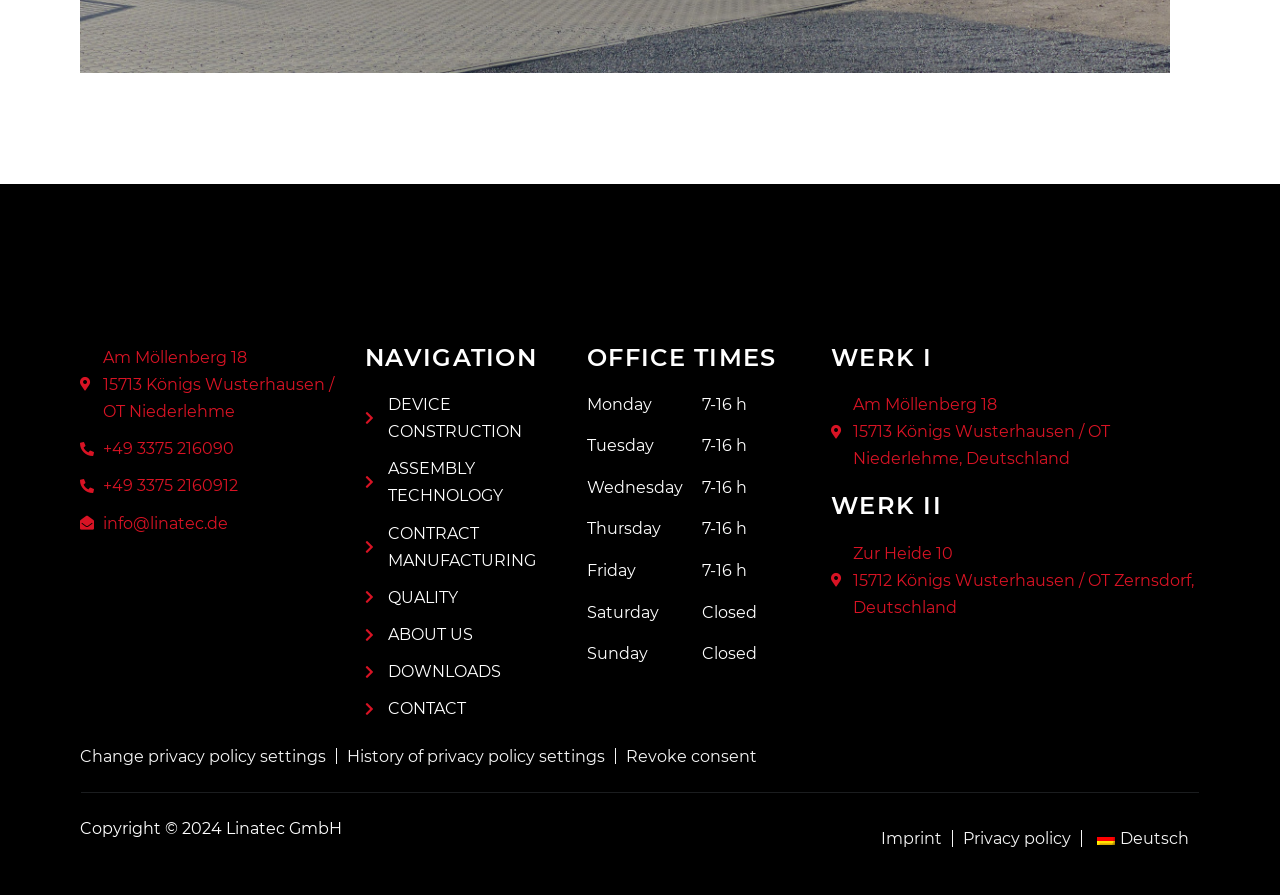Locate the bounding box coordinates of the element's region that should be clicked to carry out the following instruction: "View office times on Monday". The coordinates need to be four float numbers between 0 and 1, i.e., [left, top, right, bottom].

[0.459, 0.441, 0.509, 0.462]